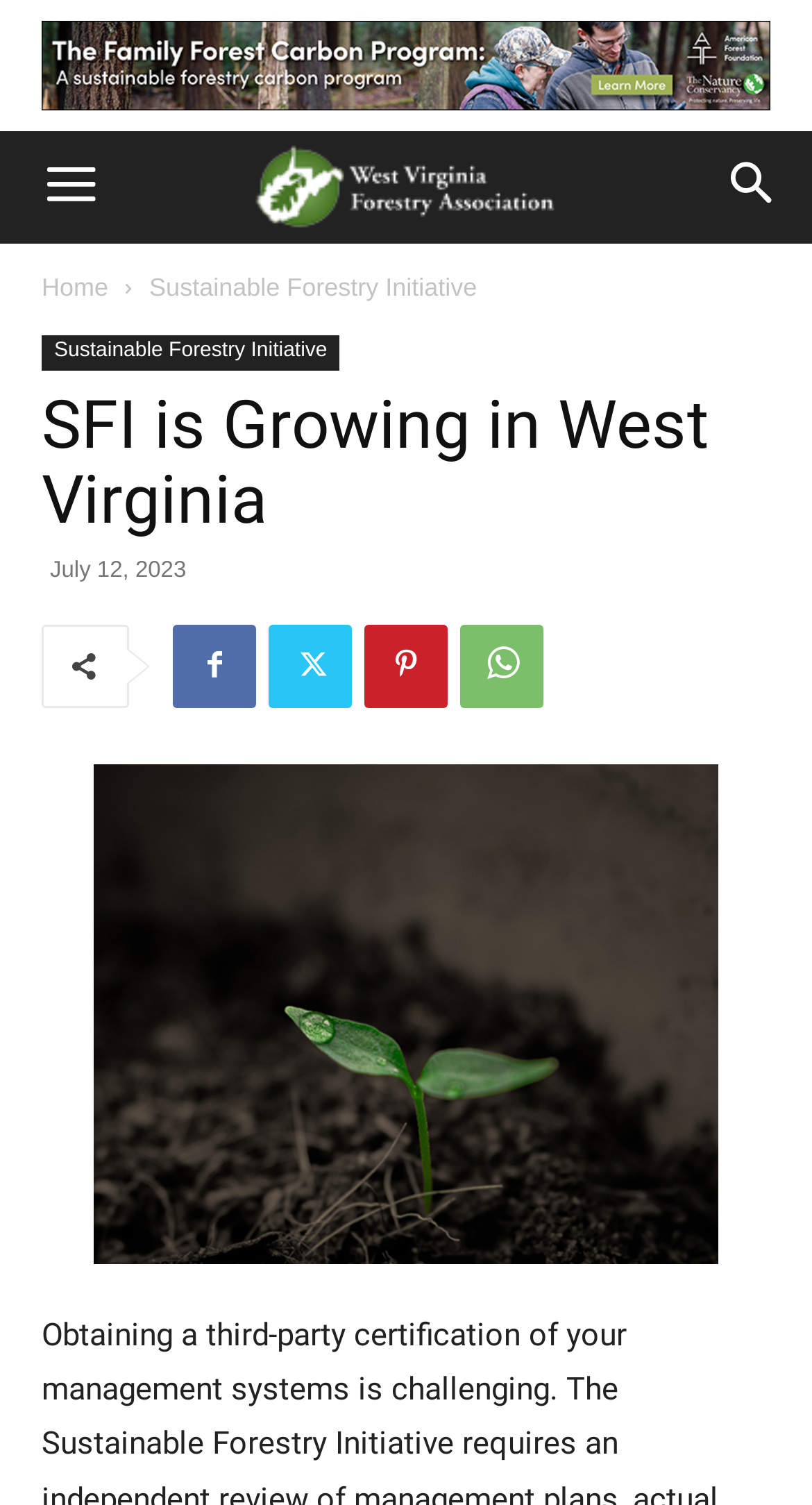How many social media links are there?
Give a single word or phrase answer based on the content of the image.

4